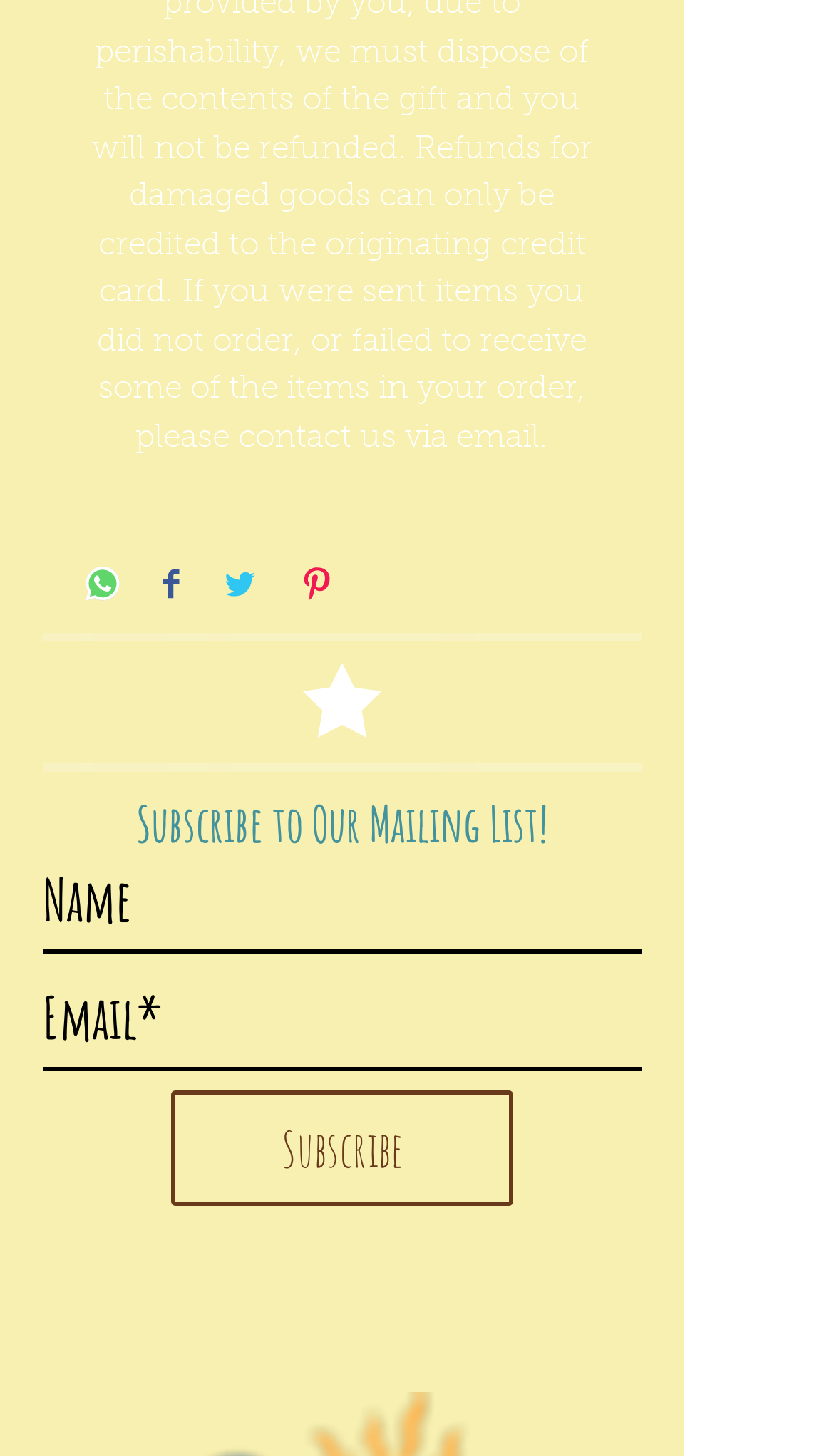Give a one-word or short-phrase answer to the following question: 
How many social media sharing options are available?

4